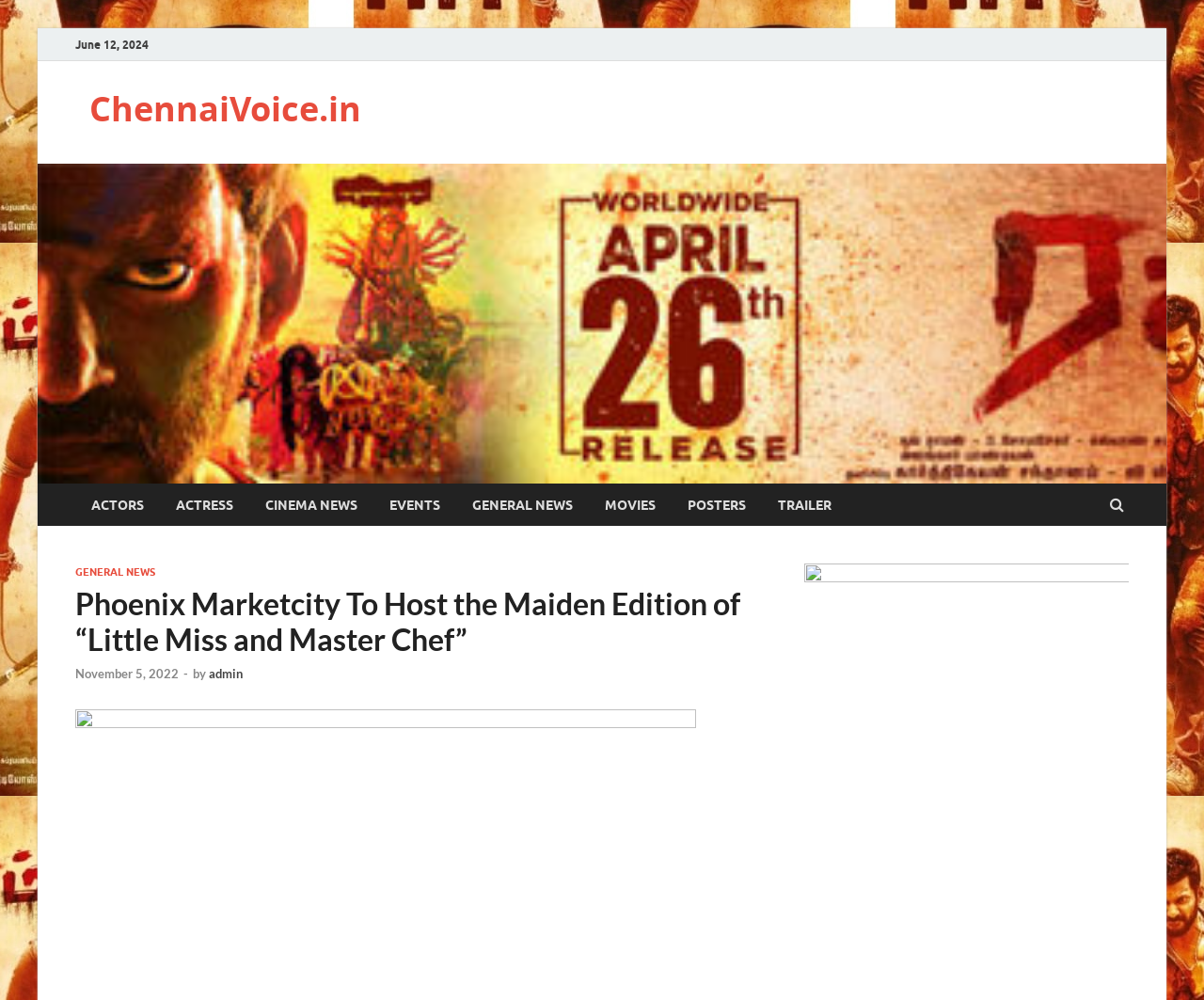What is the date of the news article?
Answer the question with a single word or phrase by looking at the picture.

June 12, 2024